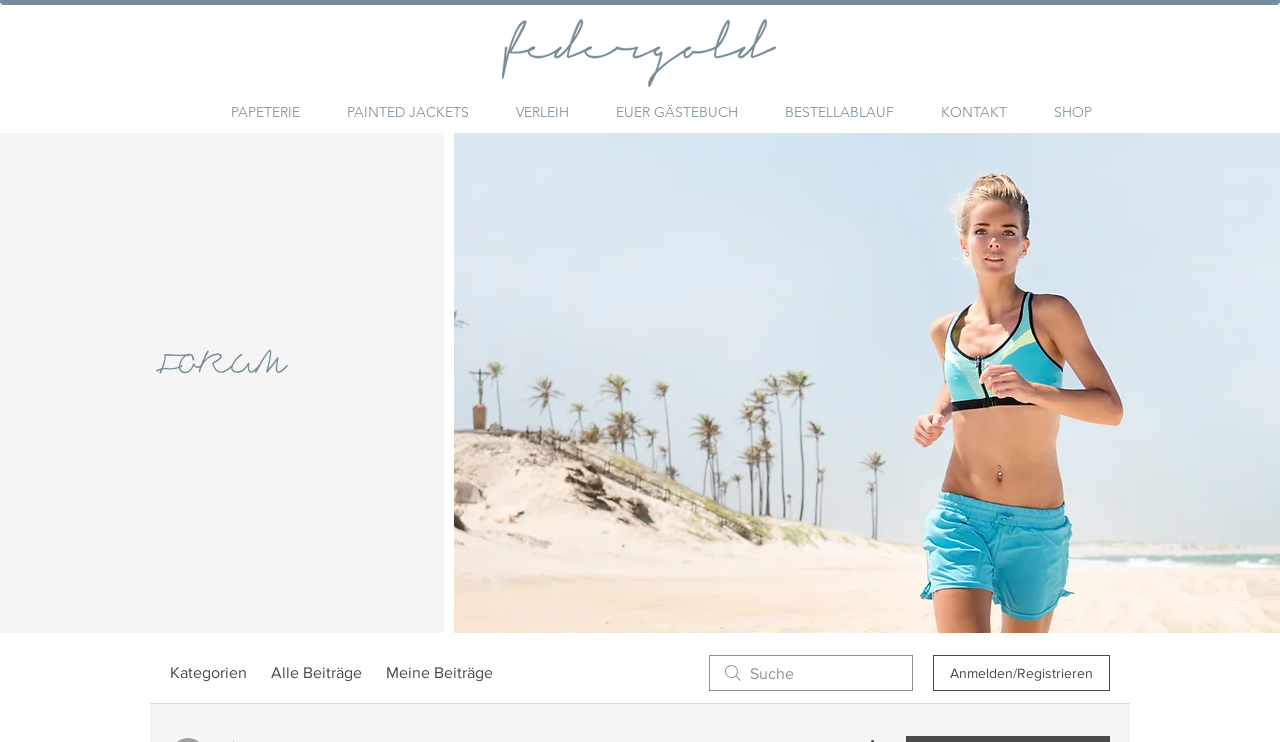Provide the bounding box coordinates of the section that needs to be clicked to accomplish the following instruction: "Go to SHOP."

[0.805, 0.137, 0.871, 0.166]